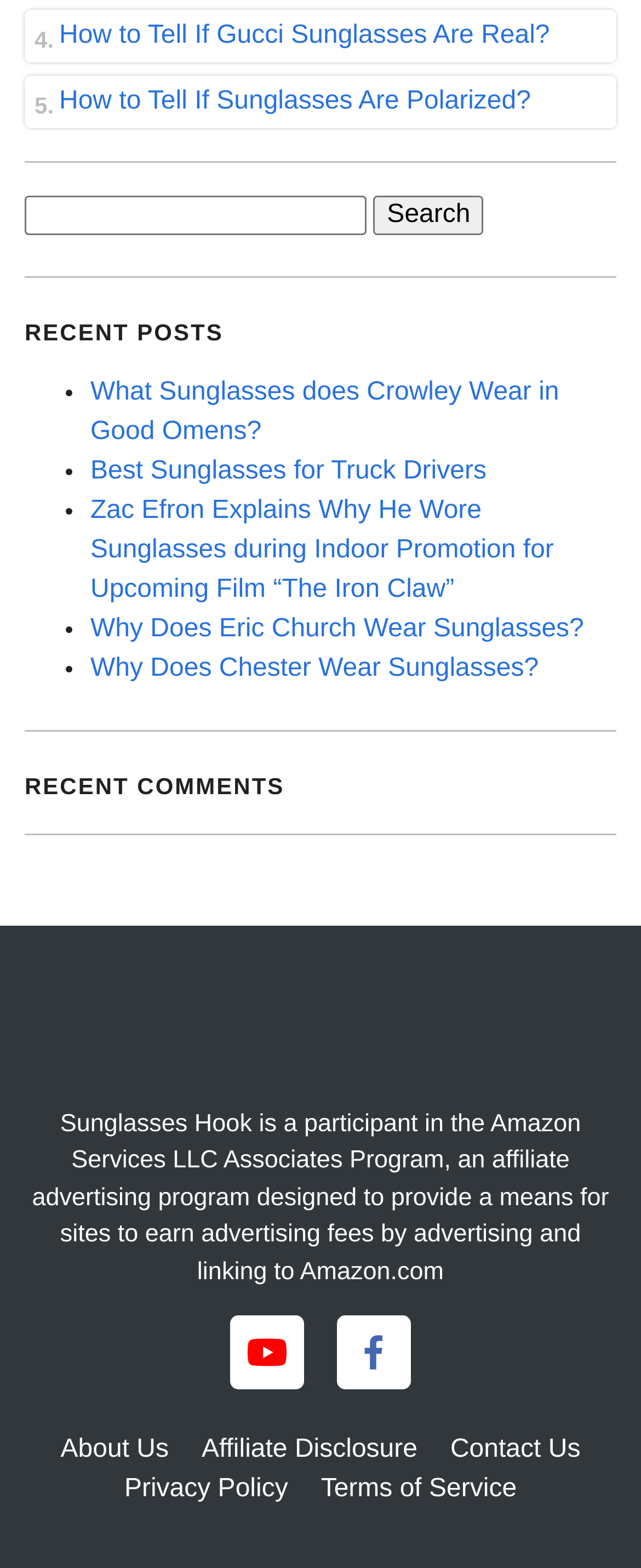Find the bounding box coordinates of the element to click in order to complete this instruction: "Read recent post about Crowley's sunglasses in Good Omens". The bounding box coordinates must be four float numbers between 0 and 1, denoted as [left, top, right, bottom].

[0.141, 0.241, 0.872, 0.284]